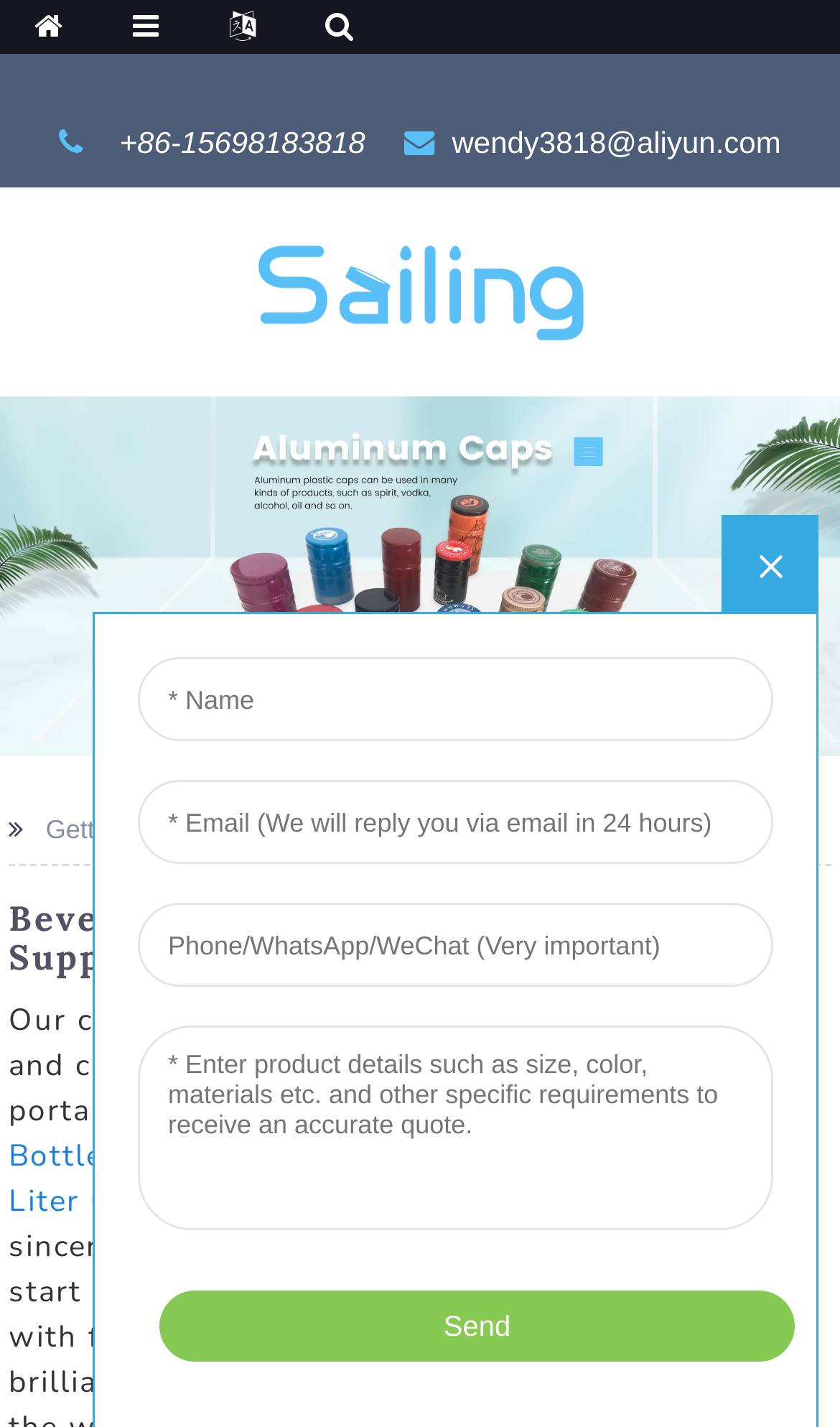Please identify the bounding box coordinates of the region to click in order to complete the given instruction: "contact us through phone number". The coordinates should be four float numbers between 0 and 1, i.e., [left, top, right, bottom].

[0.132, 0.088, 0.435, 0.112]